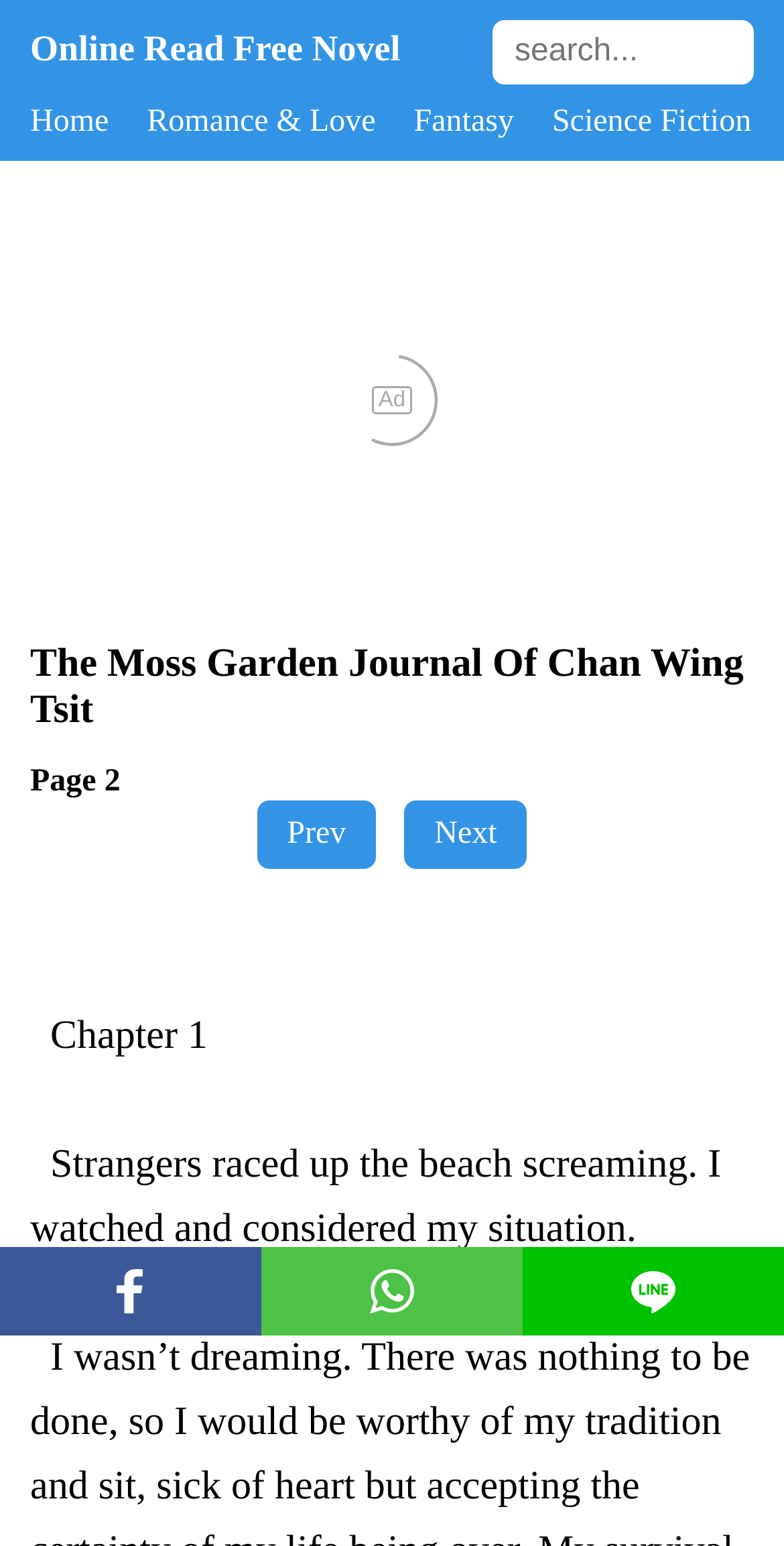Identify the bounding box coordinates for the element you need to click to achieve the following task: "Read The Moss Garden Journal Of Chan Wing Tsit". The coordinates must be four float values ranging from 0 to 1, formatted as [left, top, right, bottom].

[0.038, 0.415, 0.948, 0.473]